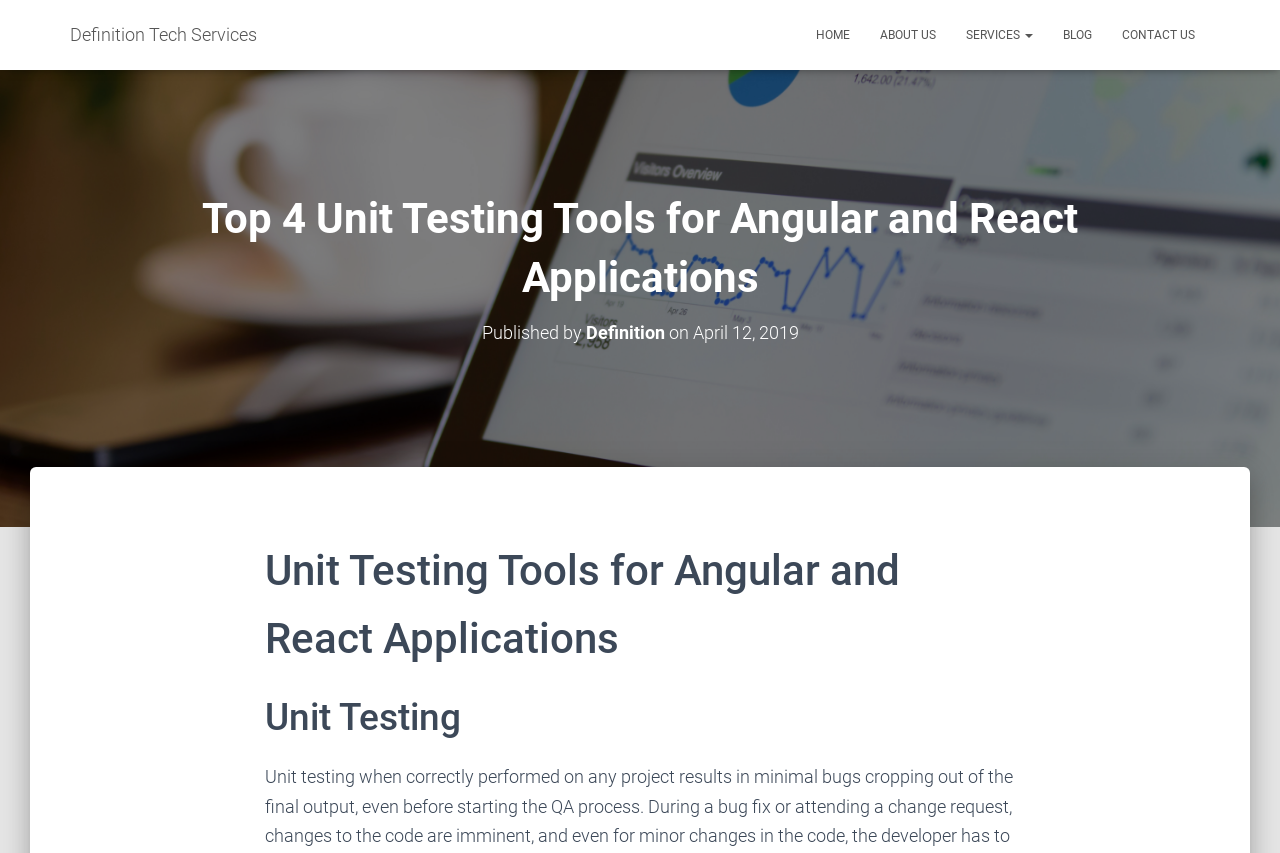Answer the question in a single word or phrase:
What is the date of publication?

April 12, 2019